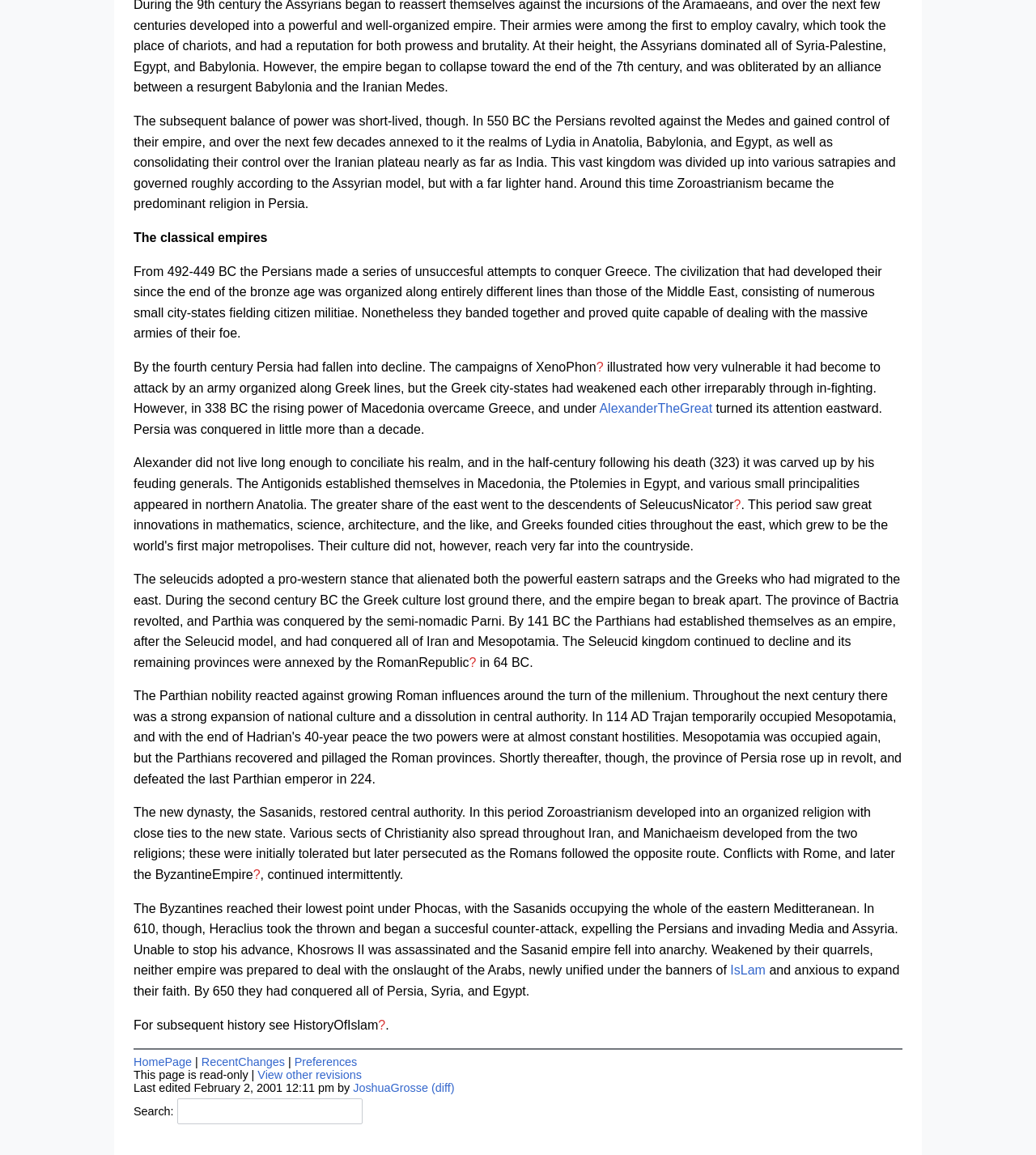Based on the image, please respond to the question with as much detail as possible:
What religion developed into an organized religion with close ties to the new state?

According to the text, 'In this period Zoroastrianism developed into an organized religion with close ties to the new state.' This indicates that Zoroastrianism developed into an organized religion with close ties to the new state.